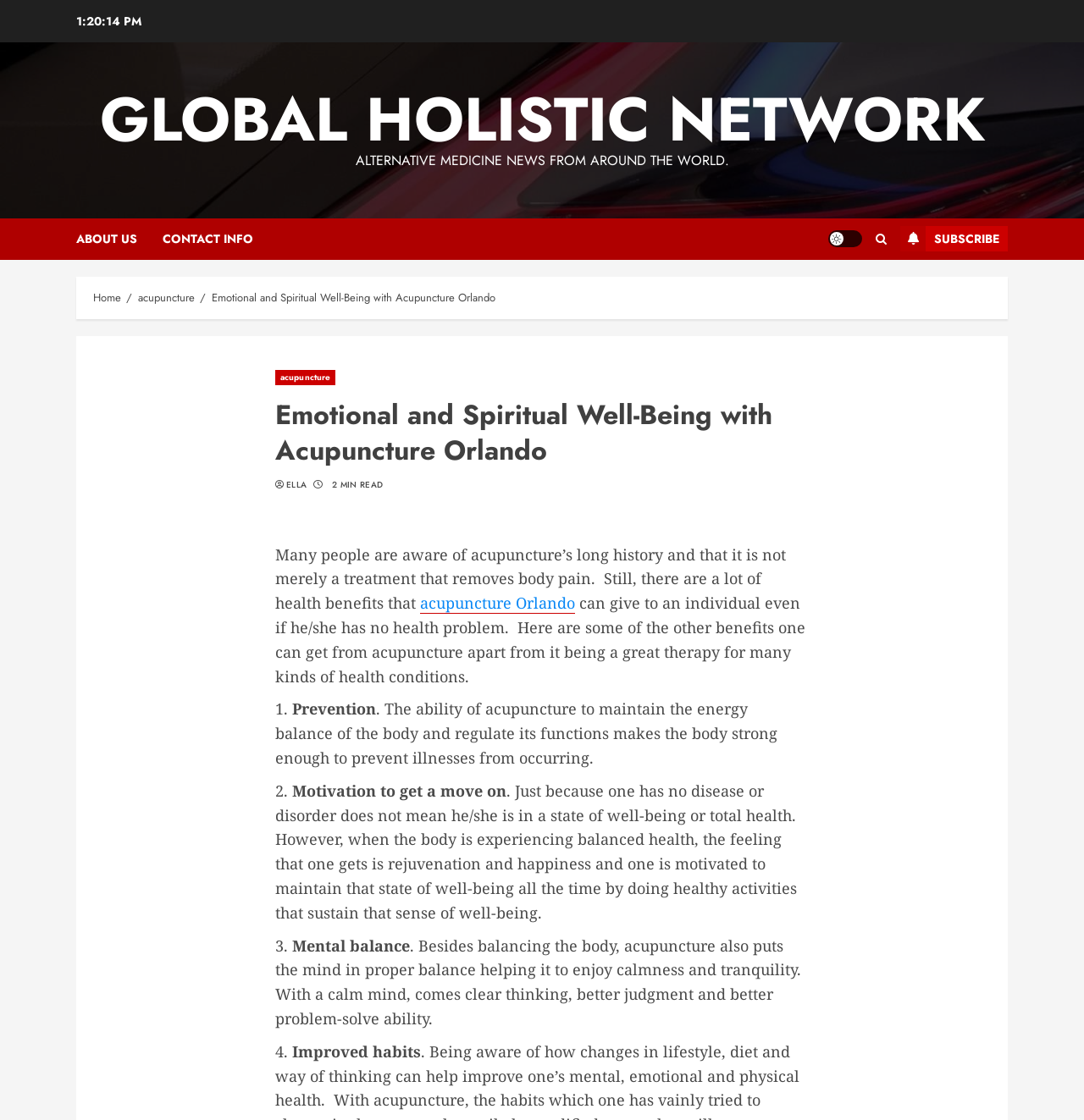Please provide a short answer using a single word or phrase for the question:
What is the author's name mentioned in the article?

ELLA